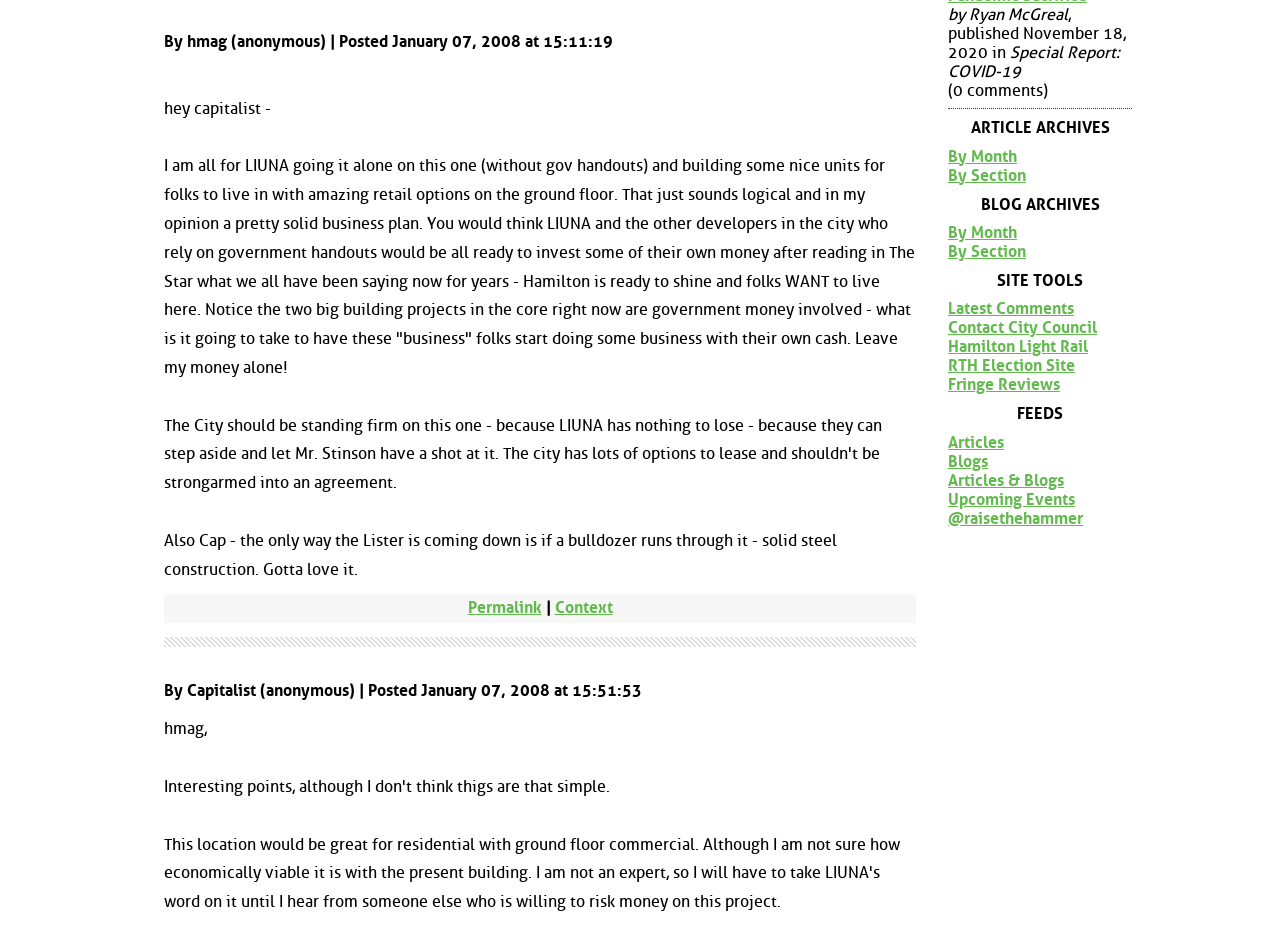Identify the bounding box coordinates of the region I need to click to complete this instruction: "Visit the About page".

None